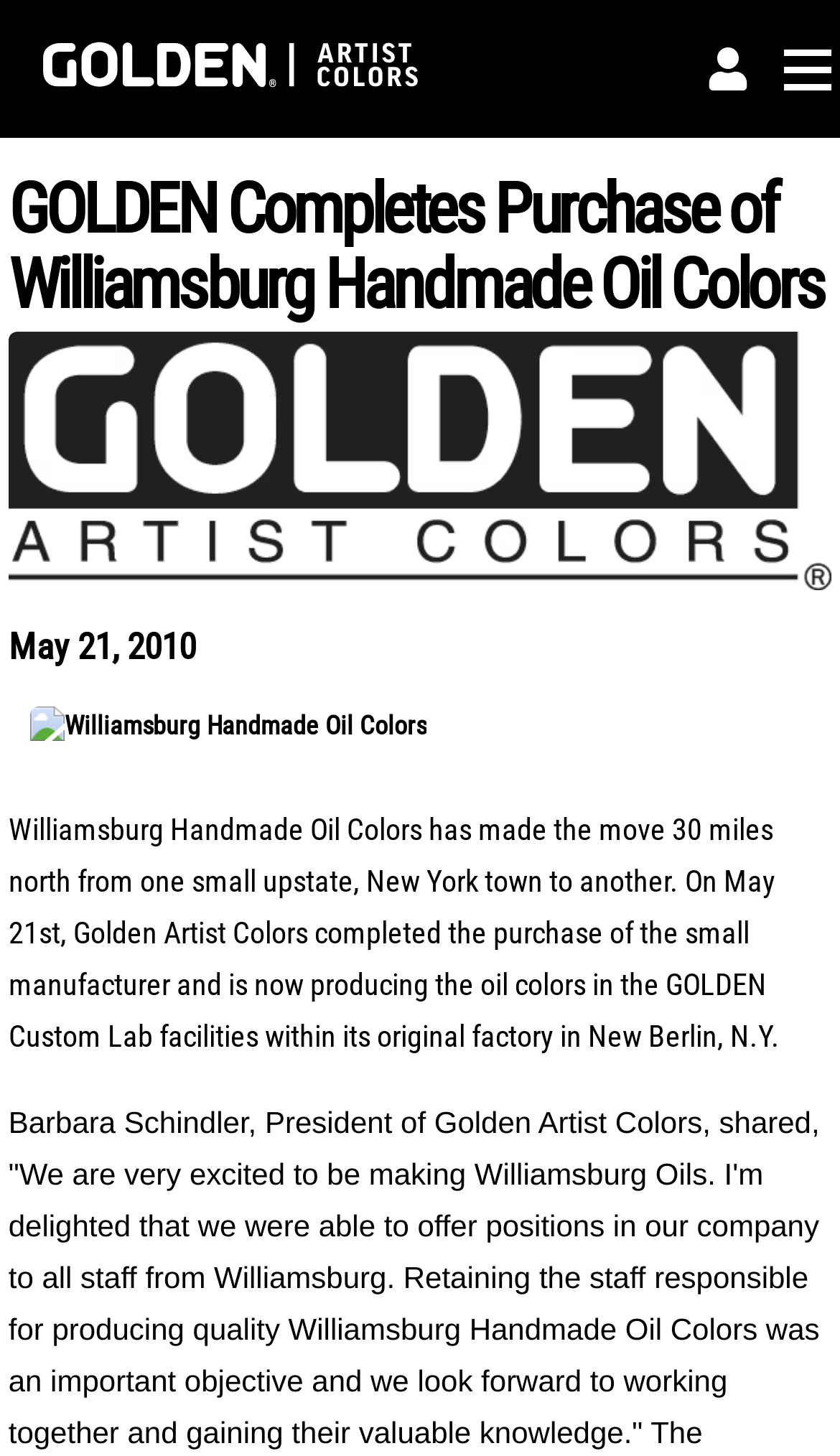Using floating point numbers between 0 and 1, provide the bounding box coordinates in the format (top-left x, top-left y, bottom-right x, bottom-right y). Locate the UI element described here: parent_node: BRANDS aria-label="Toggle Menu"

[0.923, 0.018, 1.0, 0.077]